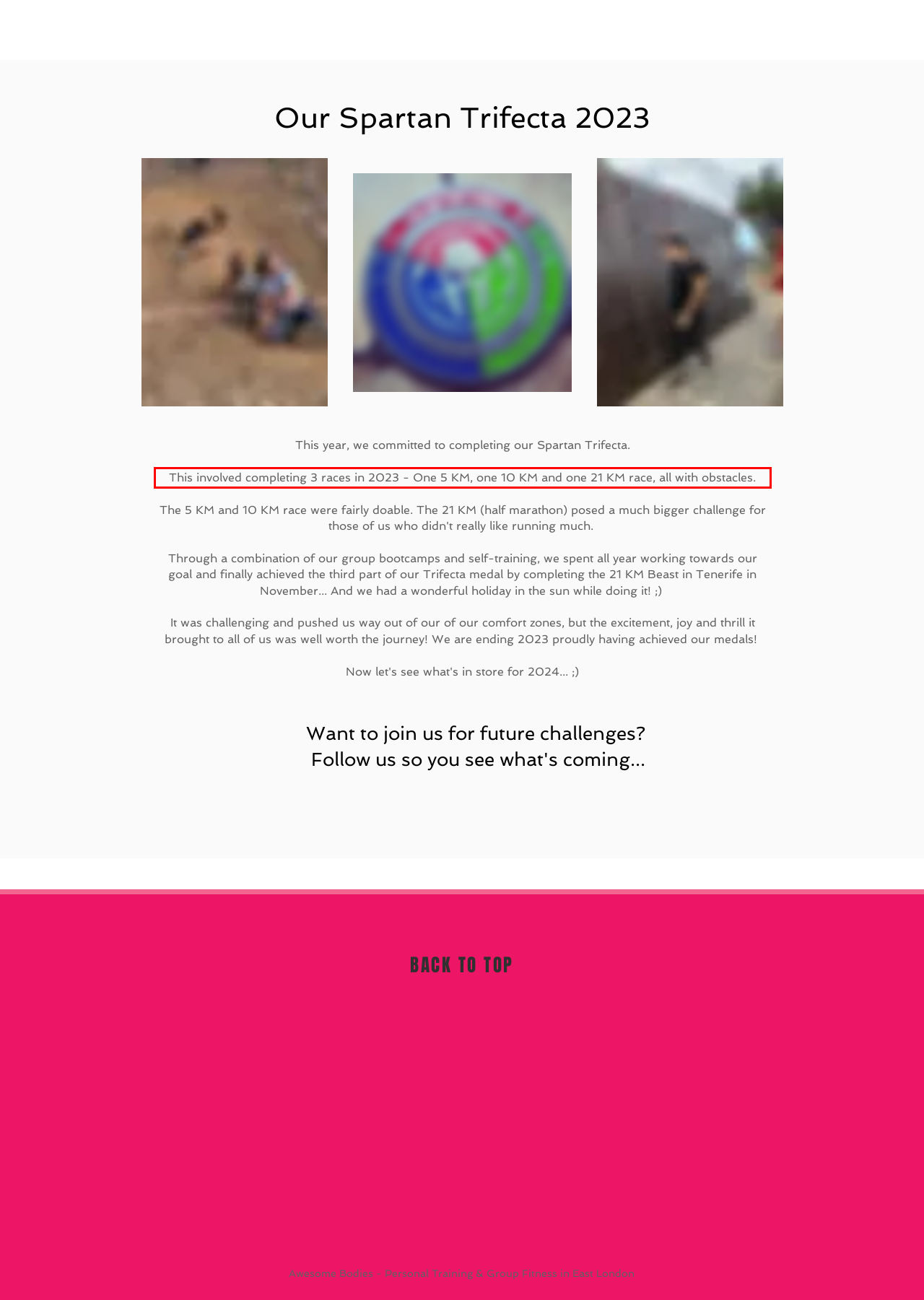You have a screenshot of a webpage with a red bounding box. Identify and extract the text content located inside the red bounding box.

This involved completing 3 races in 2023 - One 5 KM, one 10 KM and one 21 KM race, all with obstacles.